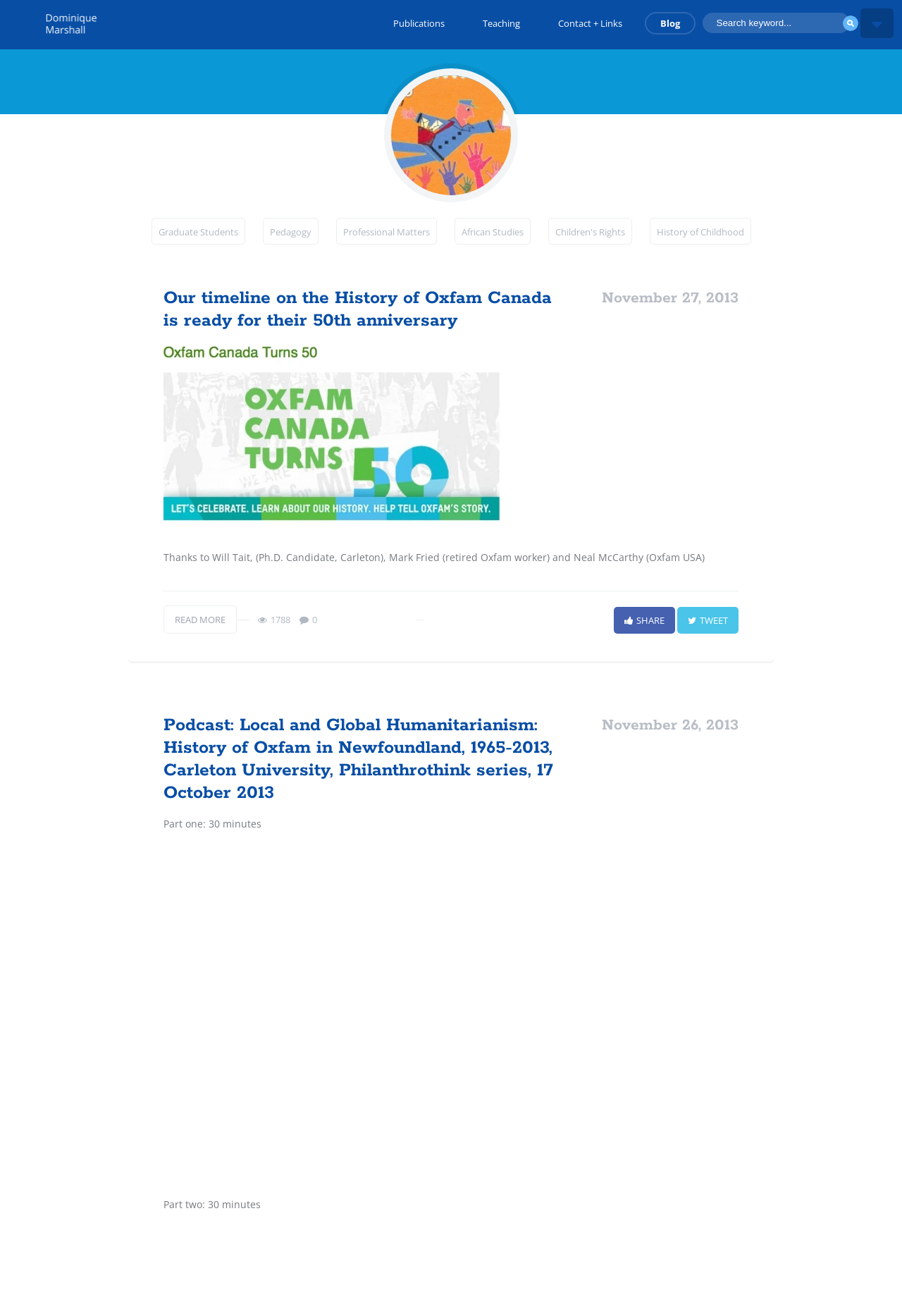Use a single word or phrase to answer the following:
How many parts does the podcast 'Local and Global Humanitarianism: History of Oxfam in Newfoundland, 1965-2013' have?

Two